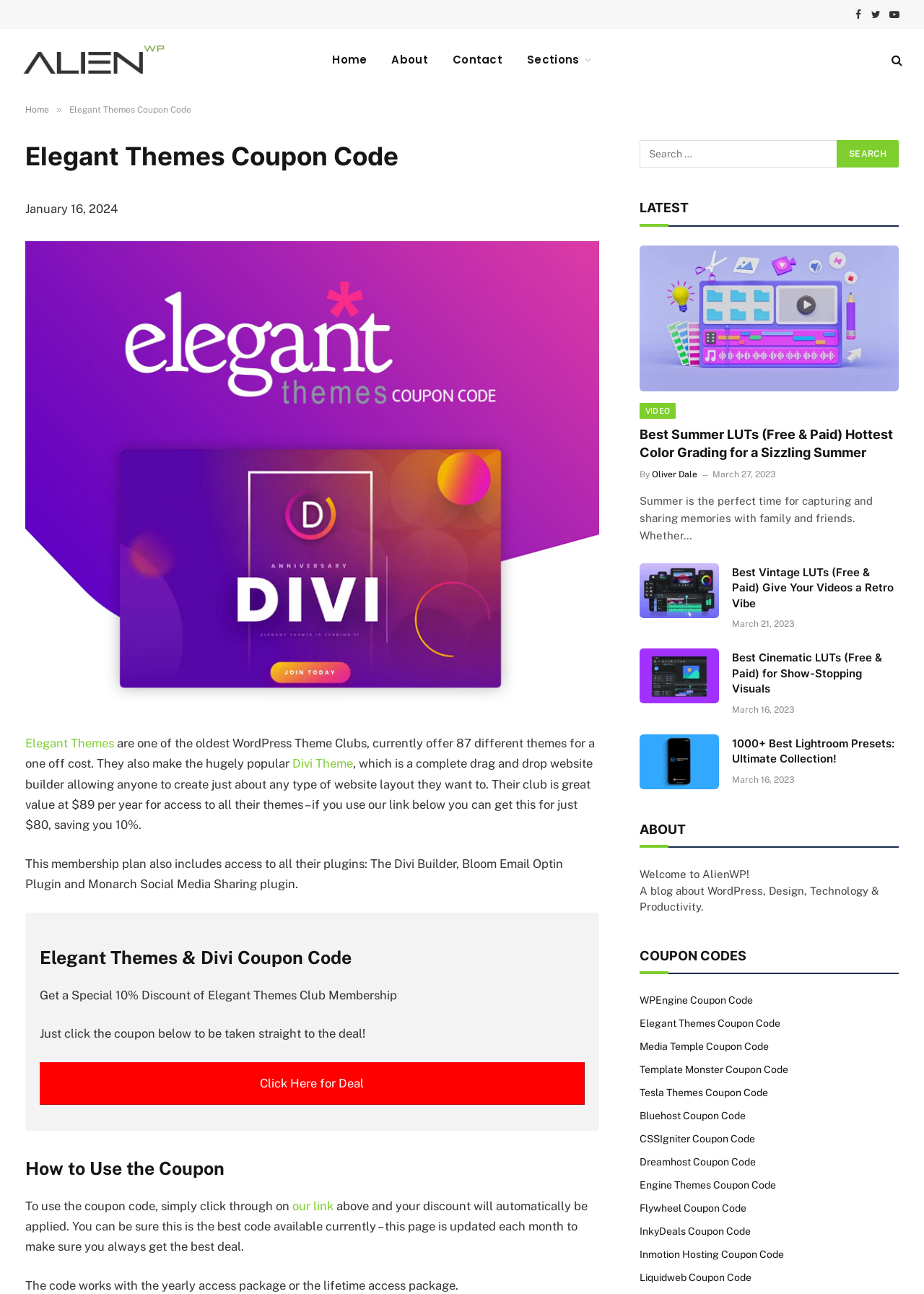Determine the bounding box coordinates for the area that needs to be clicked to fulfill this task: "Click Here for Deal". The coordinates must be given as four float numbers between 0 and 1, i.e., [left, top, right, bottom].

[0.043, 0.821, 0.633, 0.854]